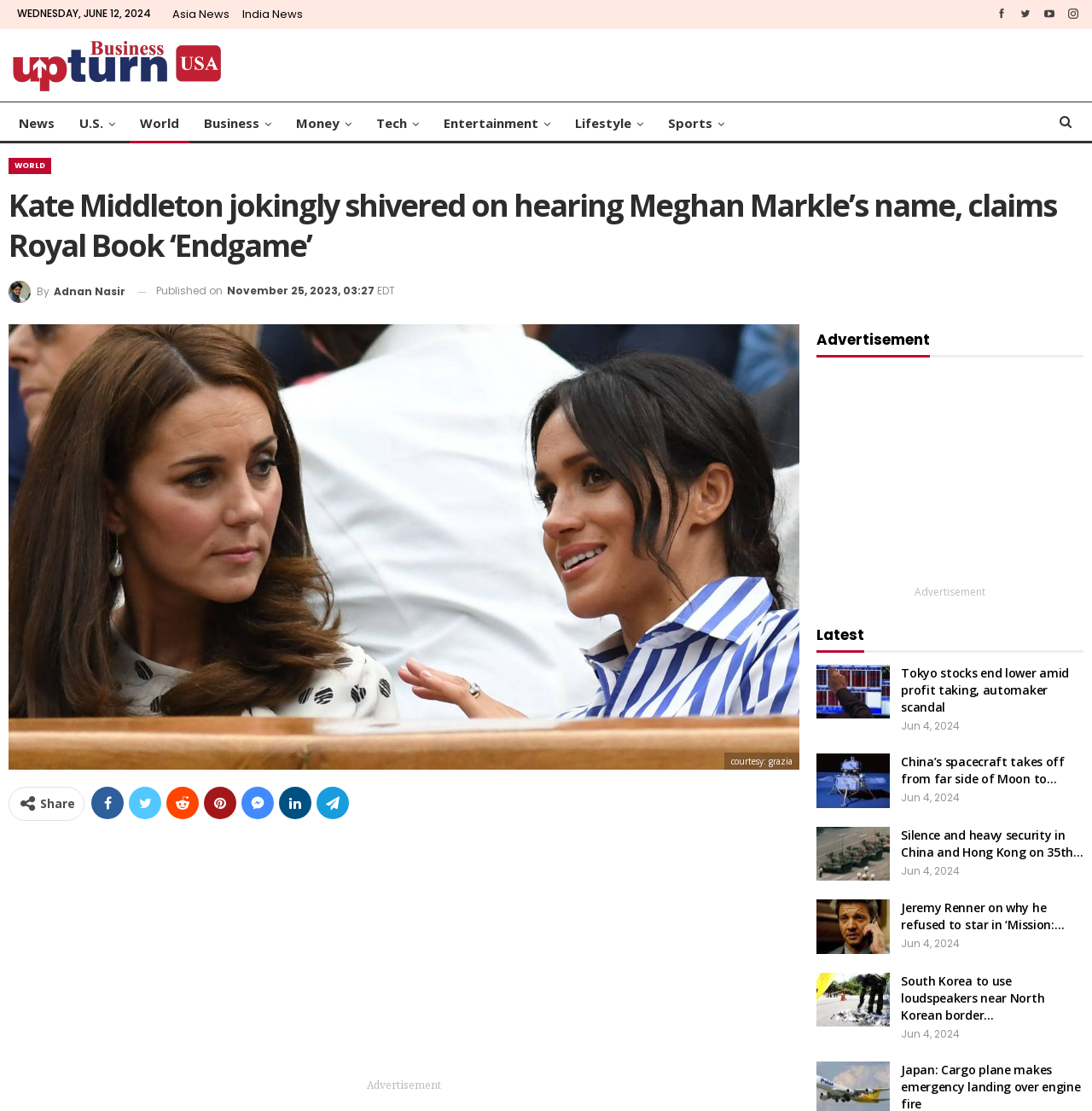Write a detailed summary of the webpage, including text, images, and layout.

This webpage appears to be a news article from Business Upturn USA, with a focus on a story about Kate Middleton's reaction to hearing Meghan Markle's name. 

At the top of the page, there are several links to other news categories, including Asia News, India News, and more. Below these links, there is a table with a logo and a link to Business Upturn - USA. 

The main article title, "Kate Middleton jokingly shivered on hearing Meghan Markle’s name, claims Royal Book ‘Endgame’", is prominently displayed, followed by the author's name, "By Adnan Nasir", and the publication date, "November 25, 2023, 03:27 EDT". 

On the right side of the page, there are several social media links and a "Share" button. Below the article, there are two advertisements, one above the other. 

The rest of the page is dedicated to a list of latest news articles, each with a title, a brief description, and a publication date. There are five news articles in total, with topics ranging from Tokyo stocks to Jeremy Renner's acting career. Each article has a corresponding timestamp, indicating when it was published.